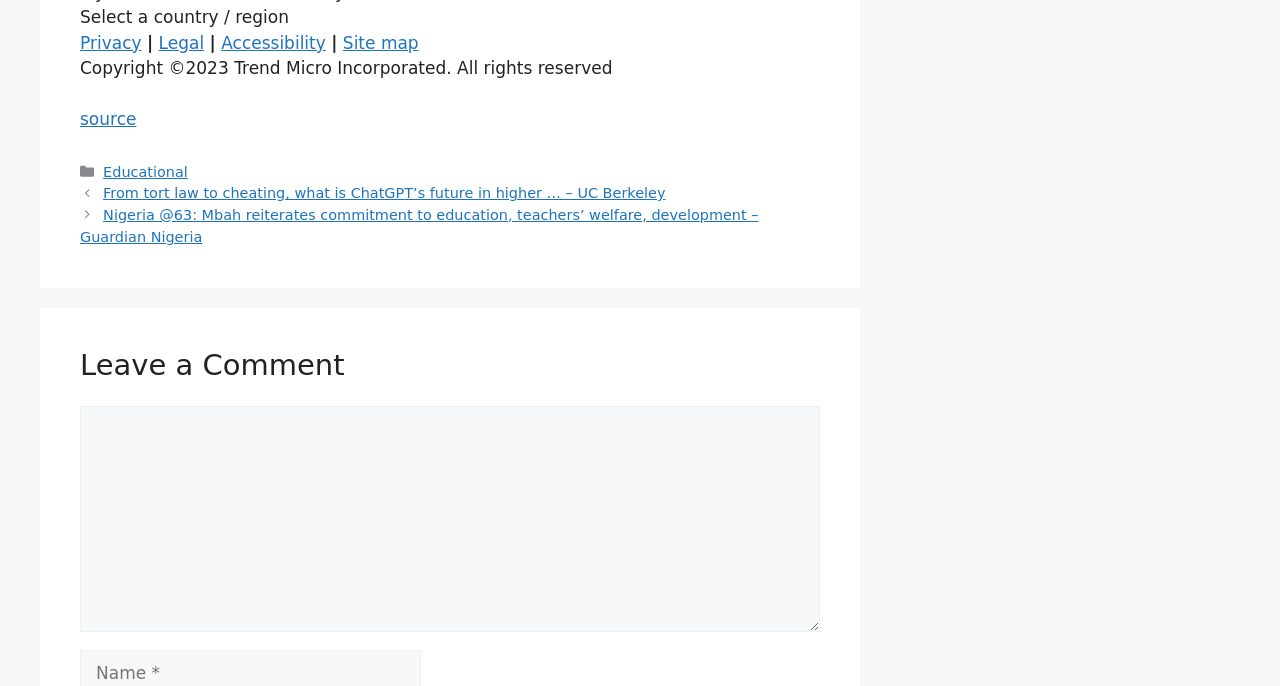Use the information in the screenshot to answer the question comprehensively: What is the copyright year of the webpage?

The copyright information at the bottom of the webpage states 'Copyright ©2023 Trend Micro Incorporated. All rights reserved', which indicates that the copyright year is 2023.